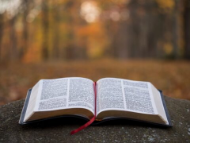Interpret the image and provide an in-depth description.

The image depicts an open Bible resting on a textured stone surface, surrounded by a serene autumn landscape. The background features soft, blurred colors of amber, gold, and green foliage, evoking a sense of tranquility and reflection. This setting invites contemplation, symbolizing a spiritual journey or exploration of faith. The presence of the Bible highlights themes of reading, learning, and the pursuit of knowledge within a natural, peaceful environment. This visual context aligns with discussions on engaging with scripture, fostering spiritual growth, and nurturing community, as seen in recent writings by Clint Schnekloth.